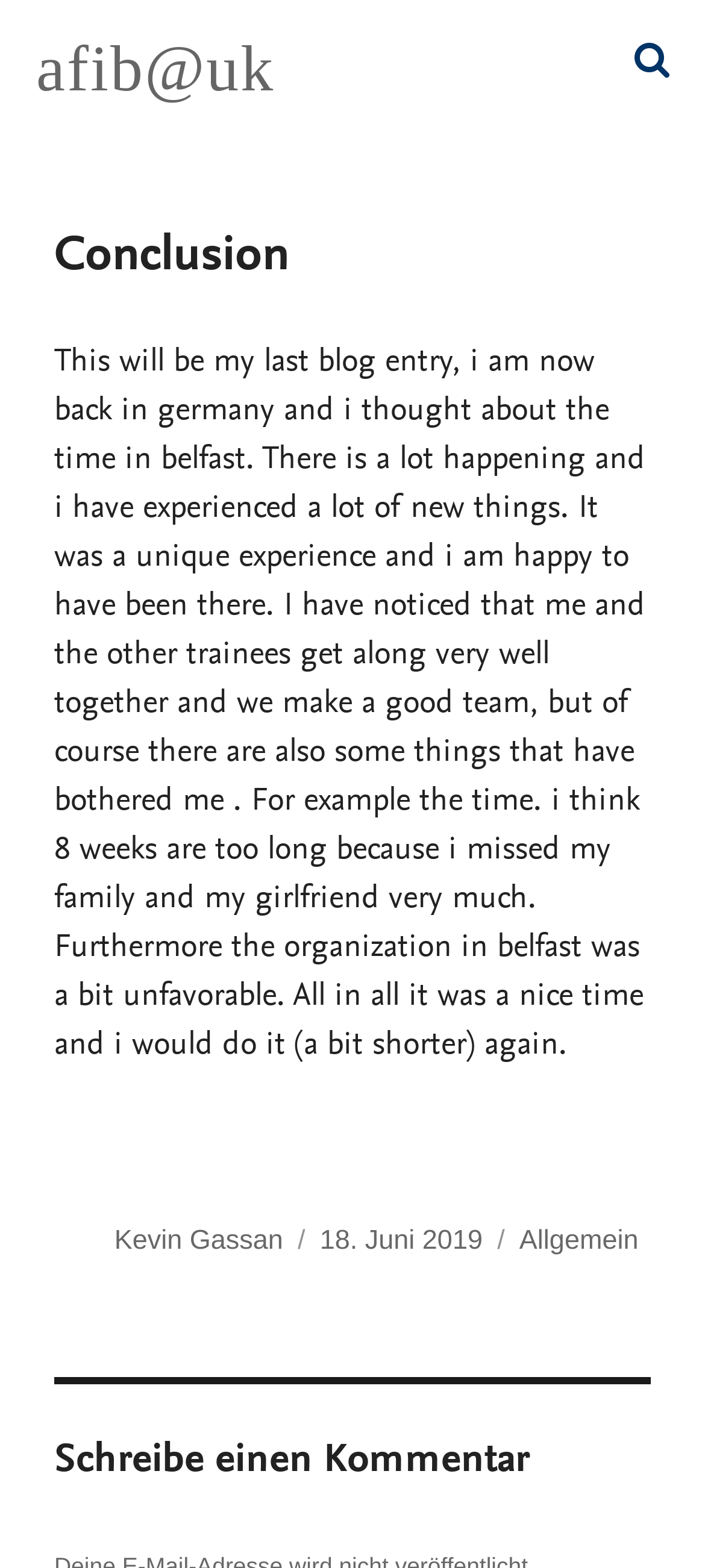Determine the bounding box for the UI element that matches this description: "Kevin Gassan".

[0.162, 0.781, 0.402, 0.801]